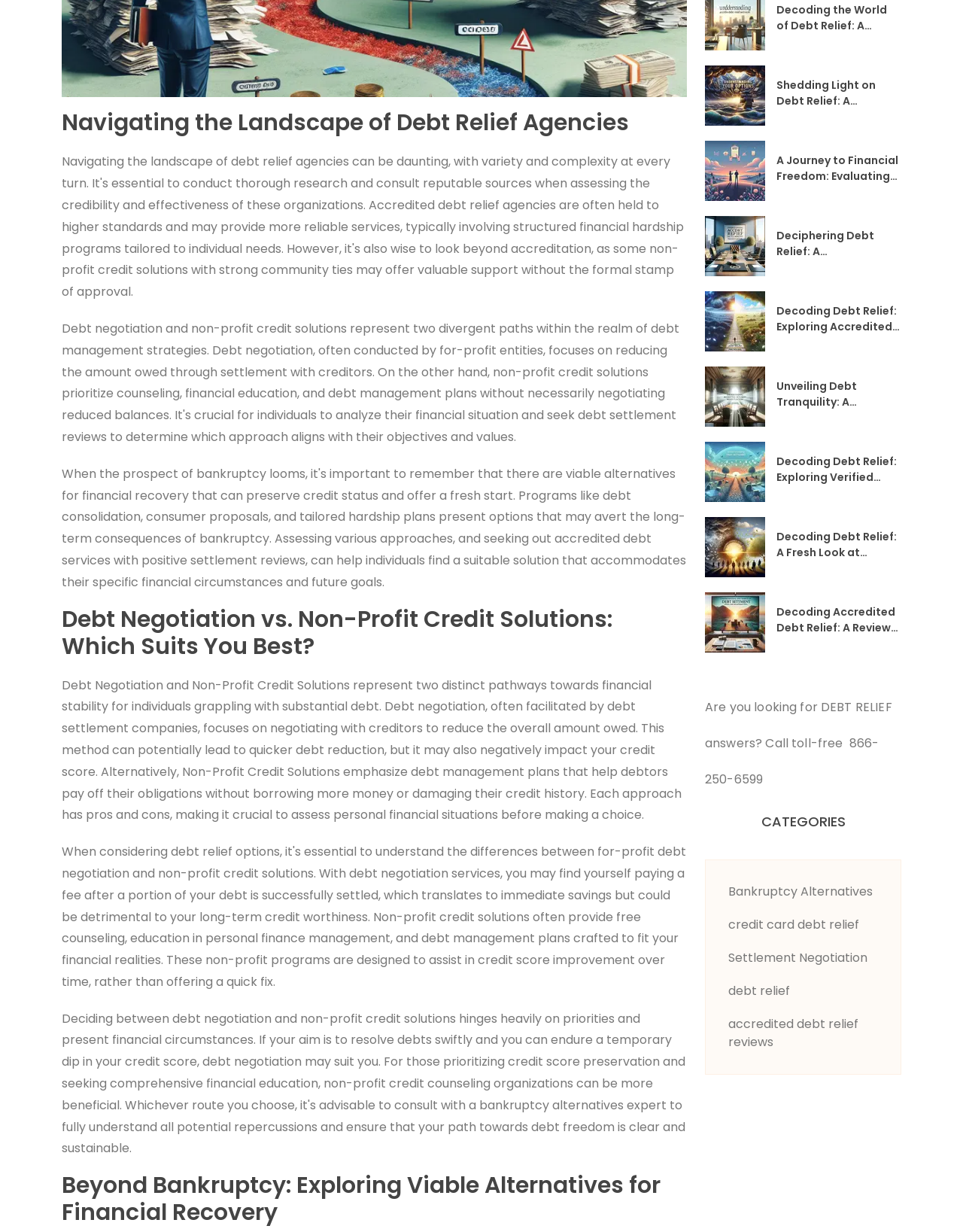Point out the bounding box coordinates of the section to click in order to follow this instruction: "Click on the link to read about debt negotiation vs non-profit credit solutions".

[0.064, 0.491, 0.713, 0.535]